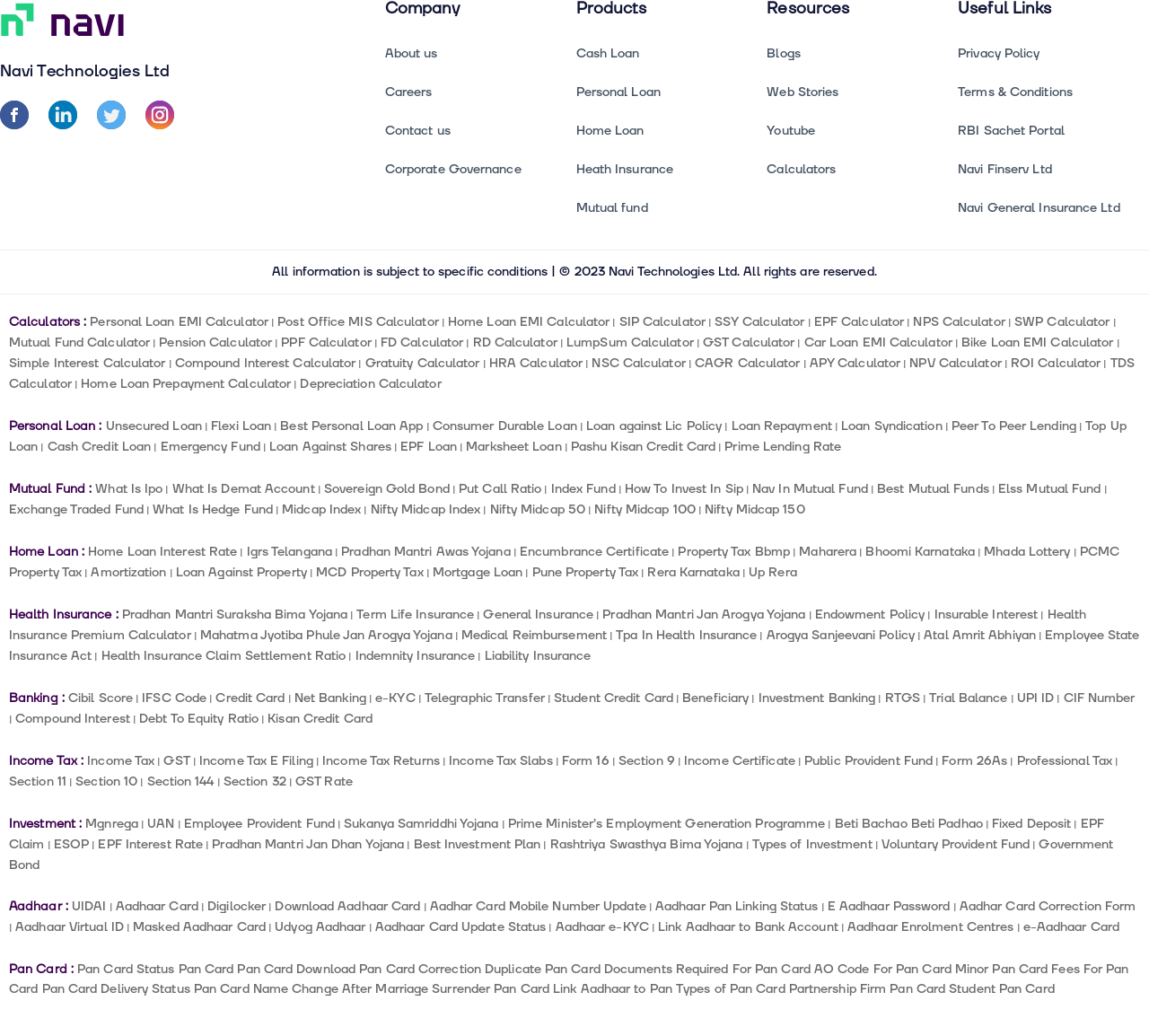What type of loan is 'Flexi Loan'?
Based on the screenshot, provide a one-word or short-phrase response.

Unsecured Loan